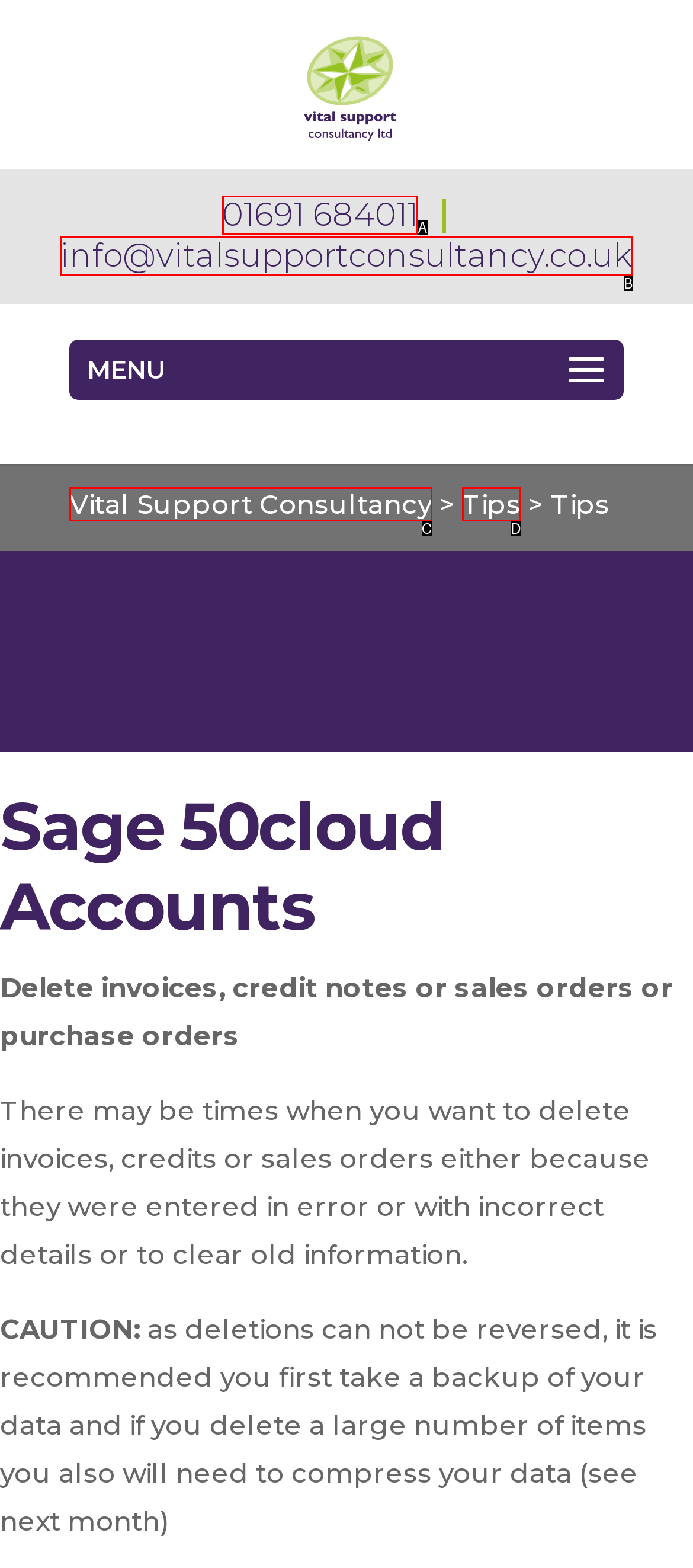Select the option that fits this description: 01691 684011
Answer with the corresponding letter directly.

A